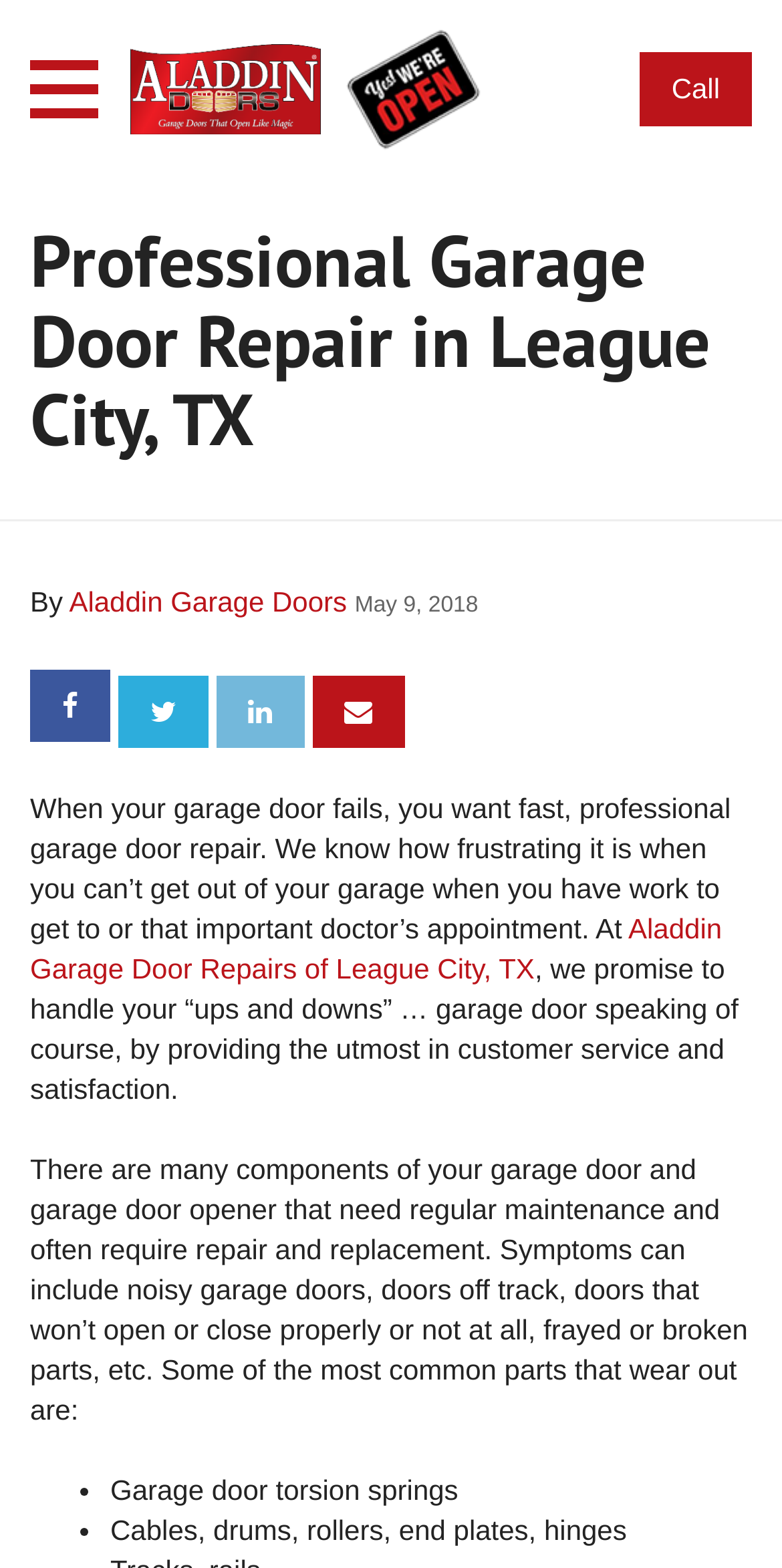Determine the bounding box coordinates of the area to click in order to meet this instruction: "Visit Aladdin Garage Doors".

[0.088, 0.373, 0.444, 0.394]